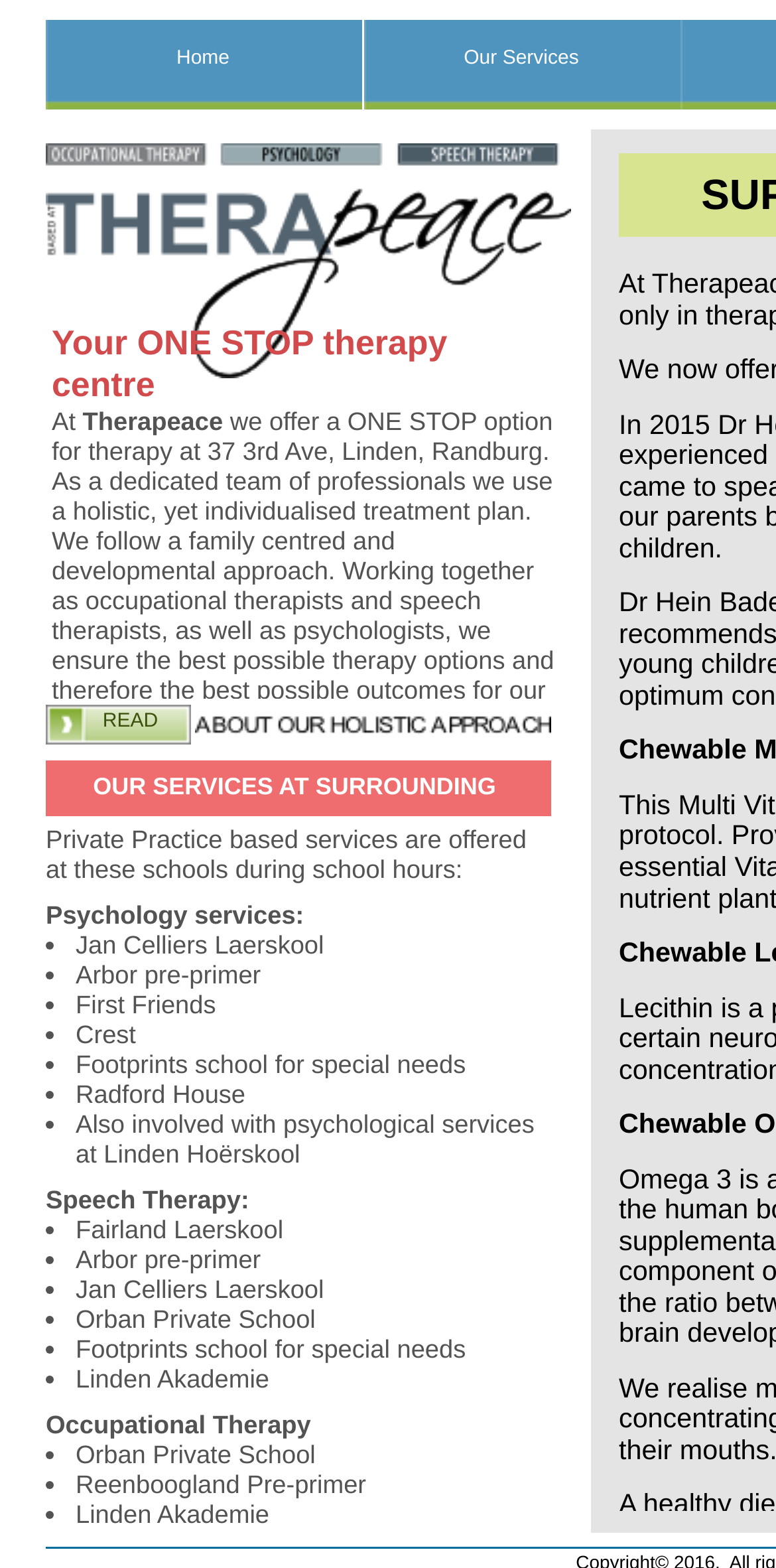Using the information in the image, give a comprehensive answer to the question: 
What is the approach used by Therapeace?

The webpage states that Therapeace uses a holistic, yet individualised treatment plan, and follows a family centred and developmental approach. This is mentioned in the text 'We follow a family centred and developmental approach...'.